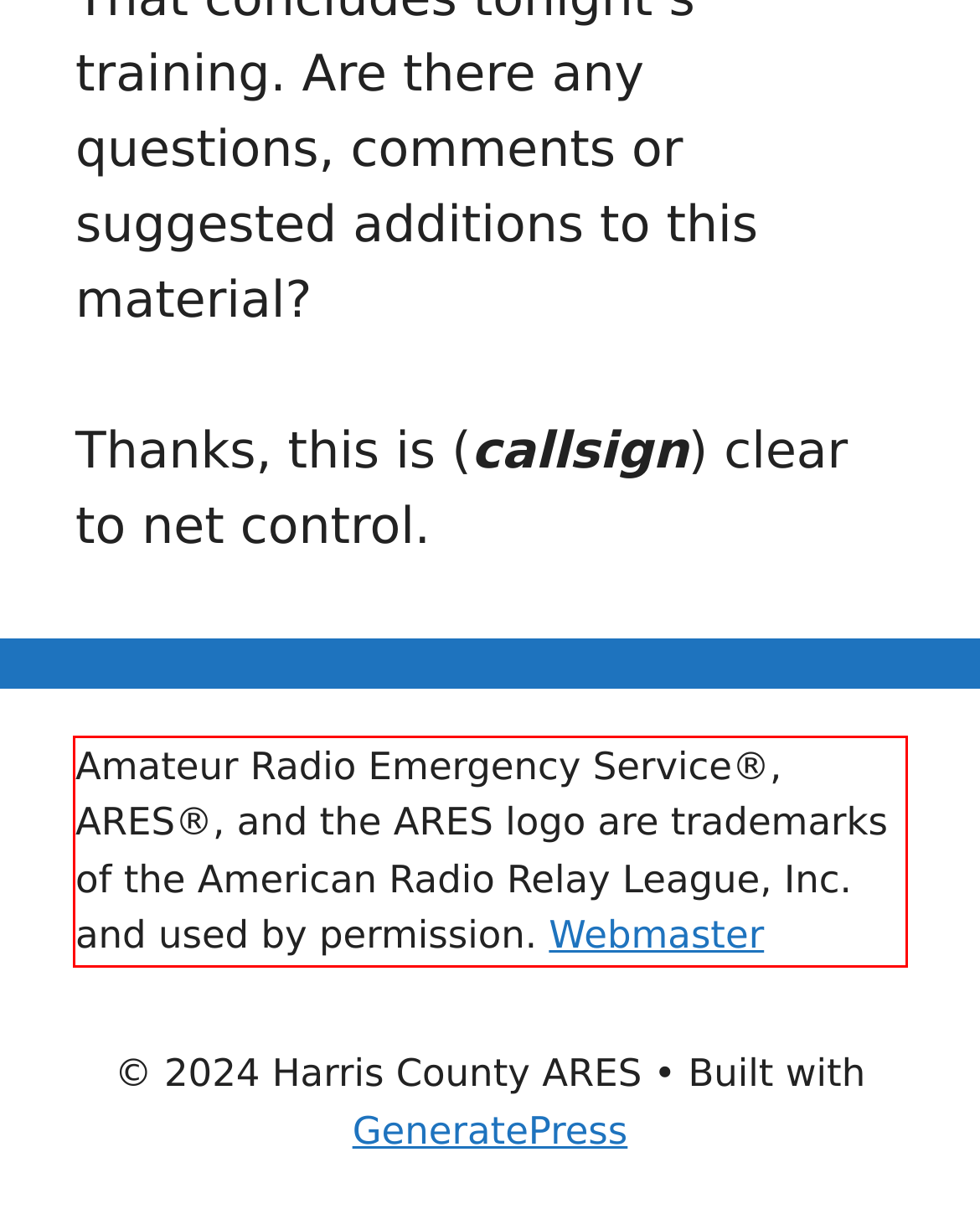Given a webpage screenshot, identify the text inside the red bounding box using OCR and extract it.

Amateur Radio Emergency Service®, ARES®, and the ARES logo are trademarks of the American Radio Relay League, Inc. and used by permission. Webmaster